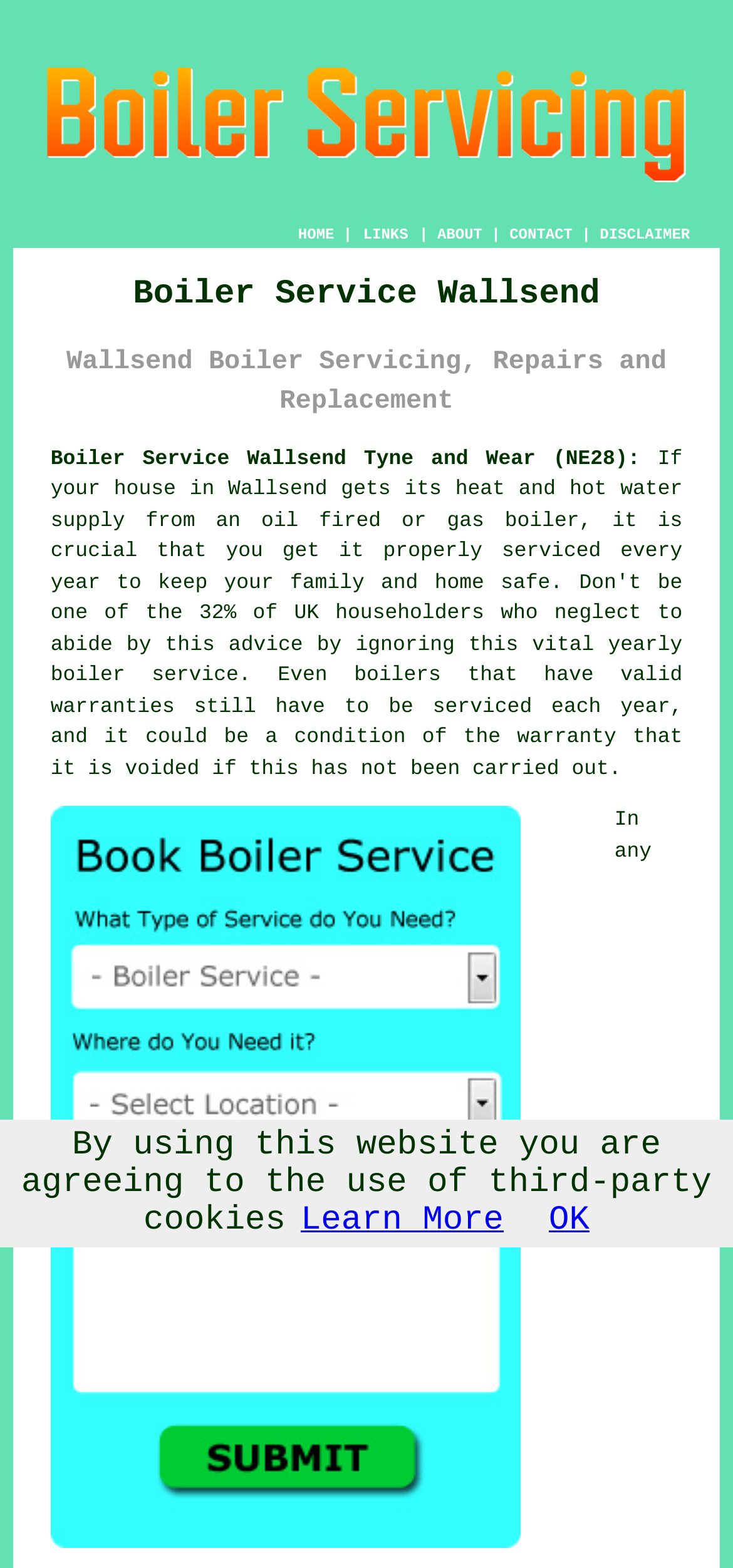What is the main service offered?
Please answer the question with a detailed and comprehensive explanation.

Based on the webpage content, the main service offered is boiler service, as indicated by the heading 'Boiler Service Wallsend' and the text 'Boiler Service Wallsend Tyne and Wear (NE28):'.